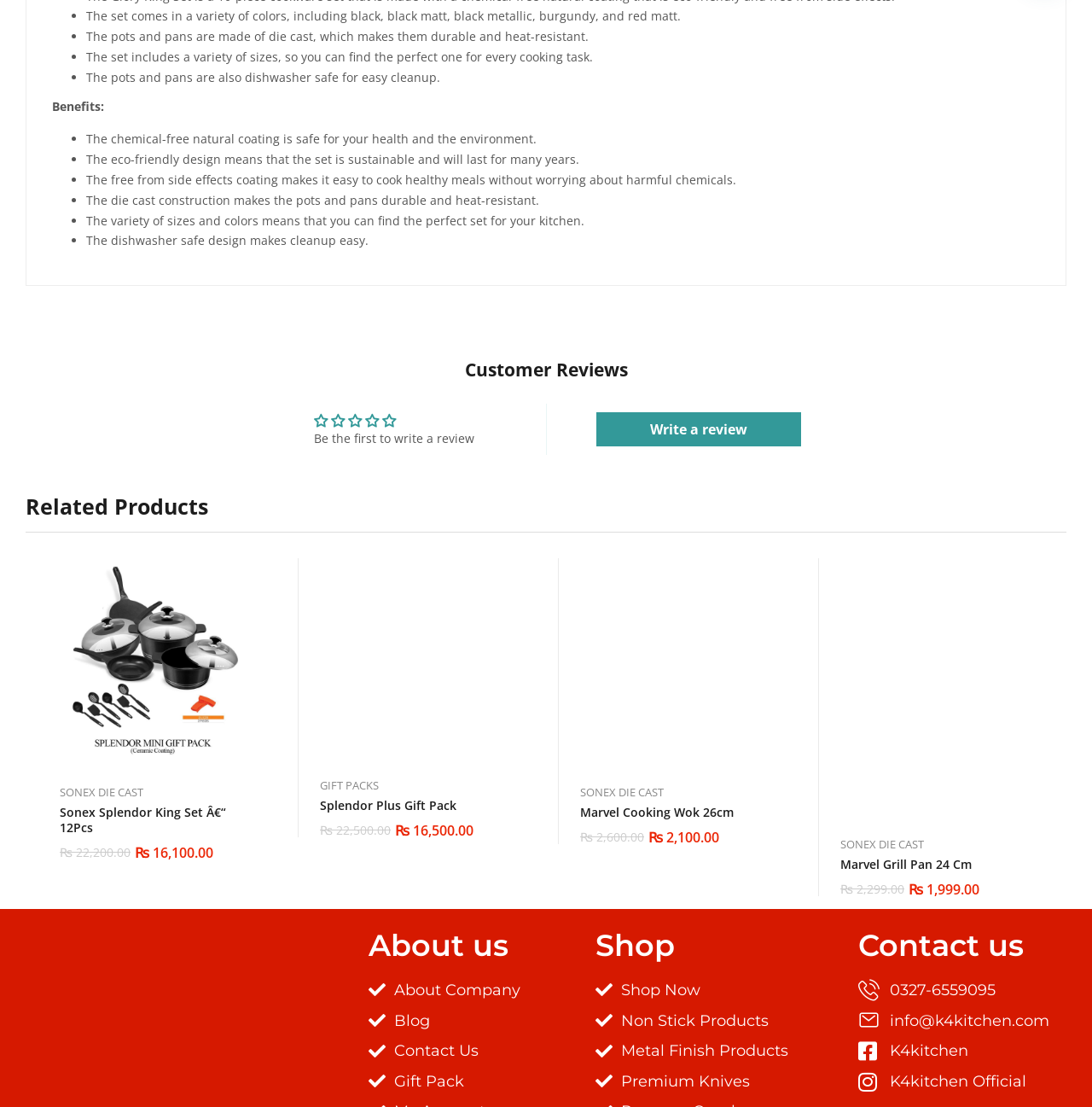Please find the bounding box coordinates for the clickable element needed to perform this instruction: "View related products".

[0.023, 0.448, 0.977, 0.481]